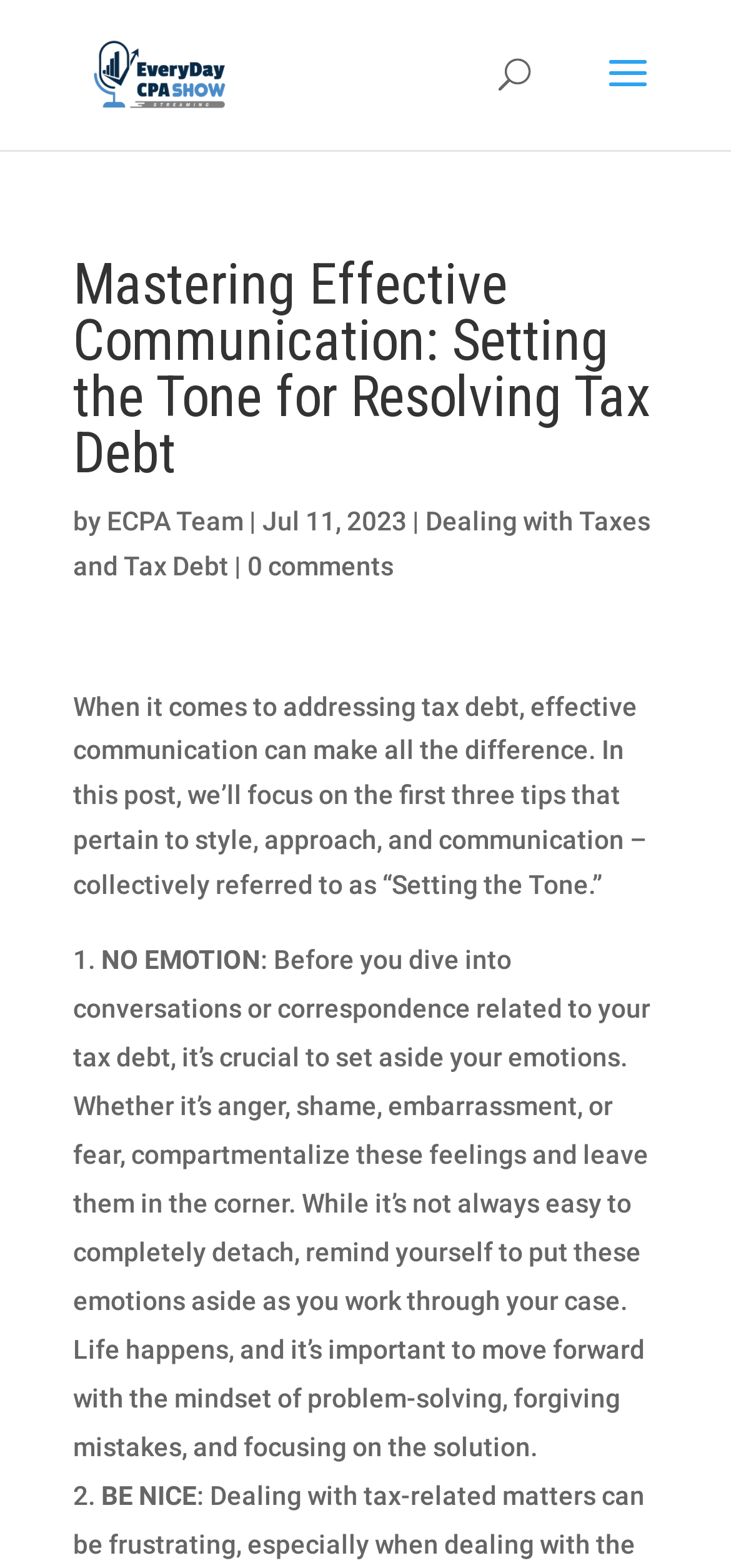What is the first tip for setting the tone for resolving tax debt?
Using the details from the image, give an elaborate explanation to answer the question.

The first tip is mentioned in the article, where it says '1. NO EMOTION' followed by a description of what it means.